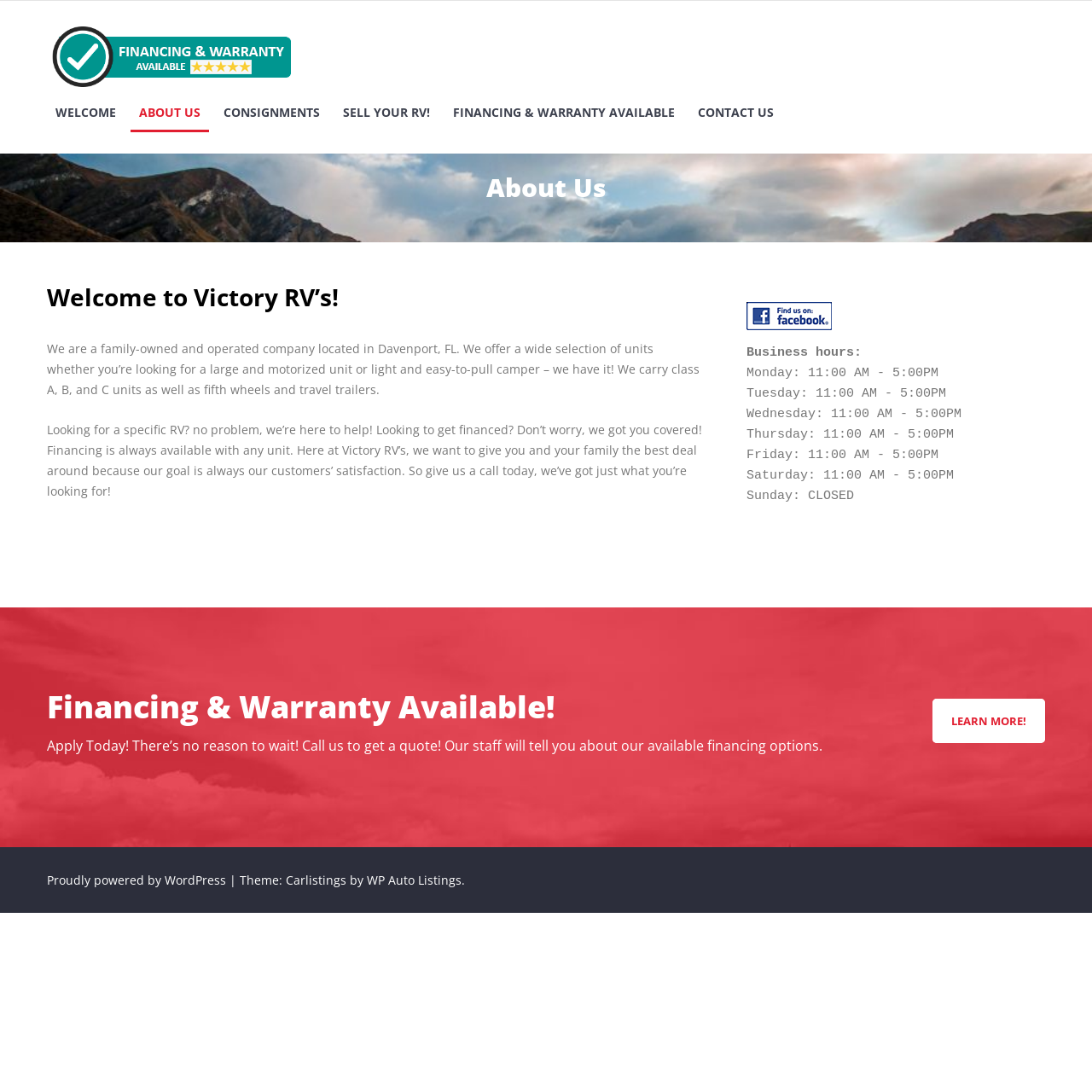Locate the bounding box coordinates of the clickable part needed for the task: "Click on the 'LEARN MORE!' link".

[0.854, 0.64, 0.957, 0.68]